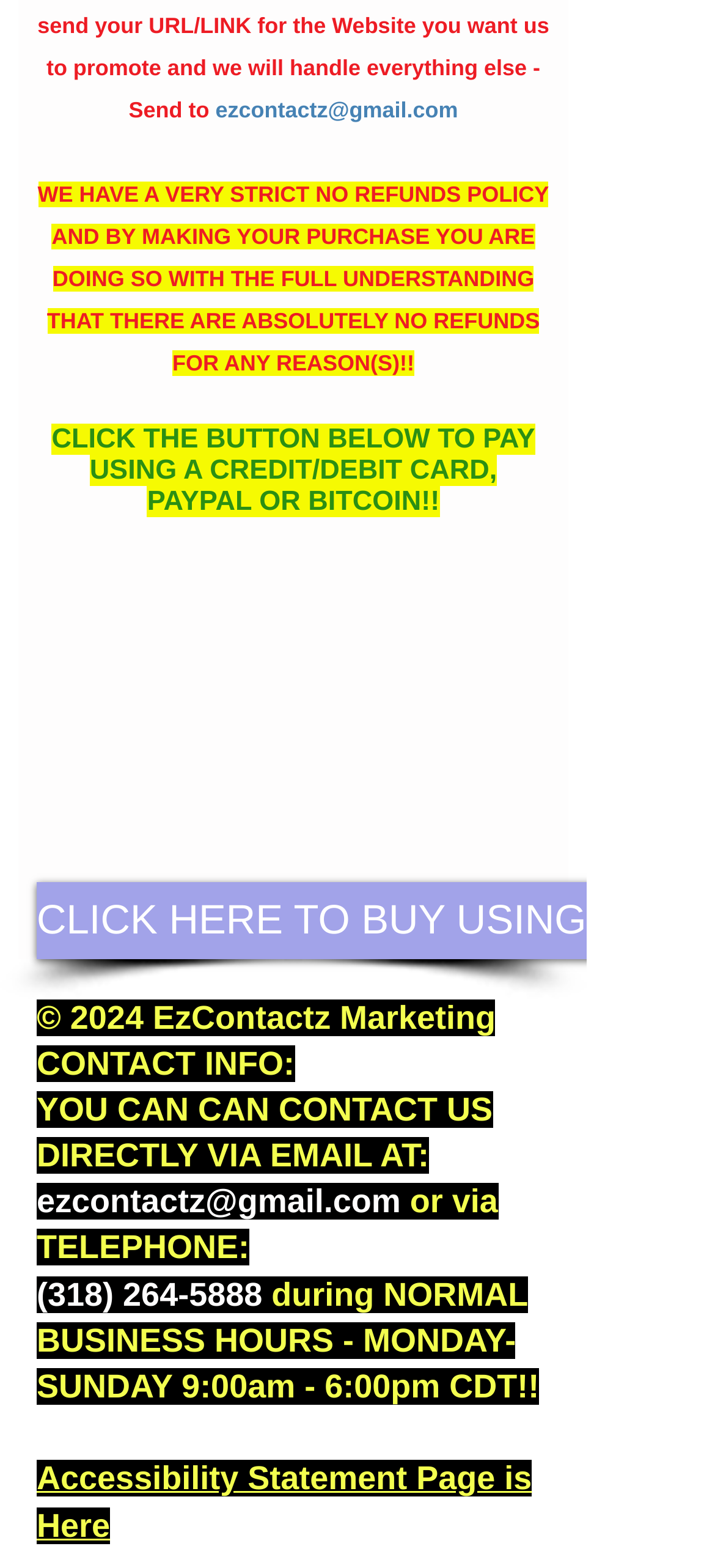Is there an accessibility statement page?
Using the visual information from the image, give a one-word or short-phrase answer.

Yes